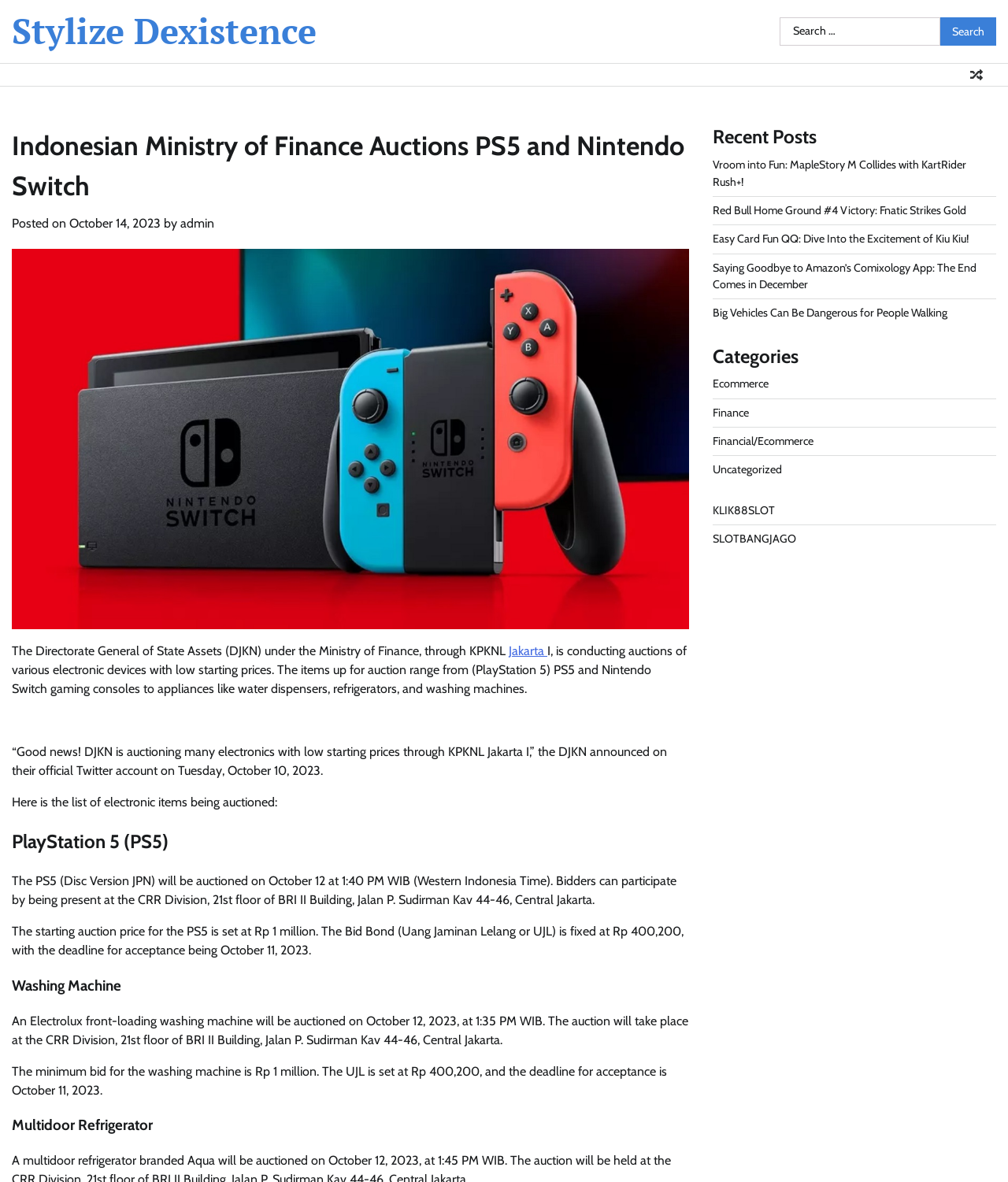Please identify the bounding box coordinates of the clickable element to fulfill the following instruction: "Click on the 'Ecommerce' category". The coordinates should be four float numbers between 0 and 1, i.e., [left, top, right, bottom].

[0.707, 0.319, 0.762, 0.331]